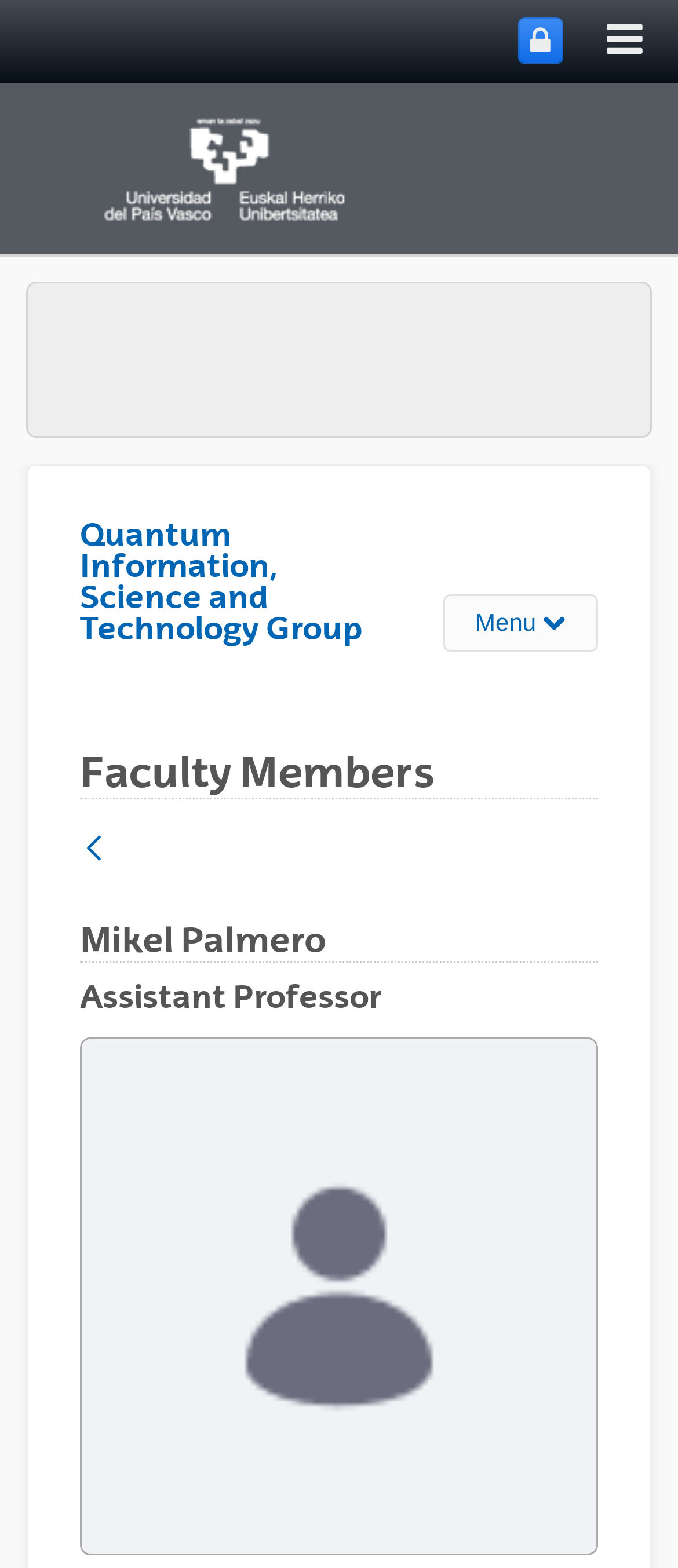Please mark the clickable region by giving the bounding box coordinates needed to complete this instruction: "Visit Google Scholar".

[0.195, 0.582, 0.54, 0.611]